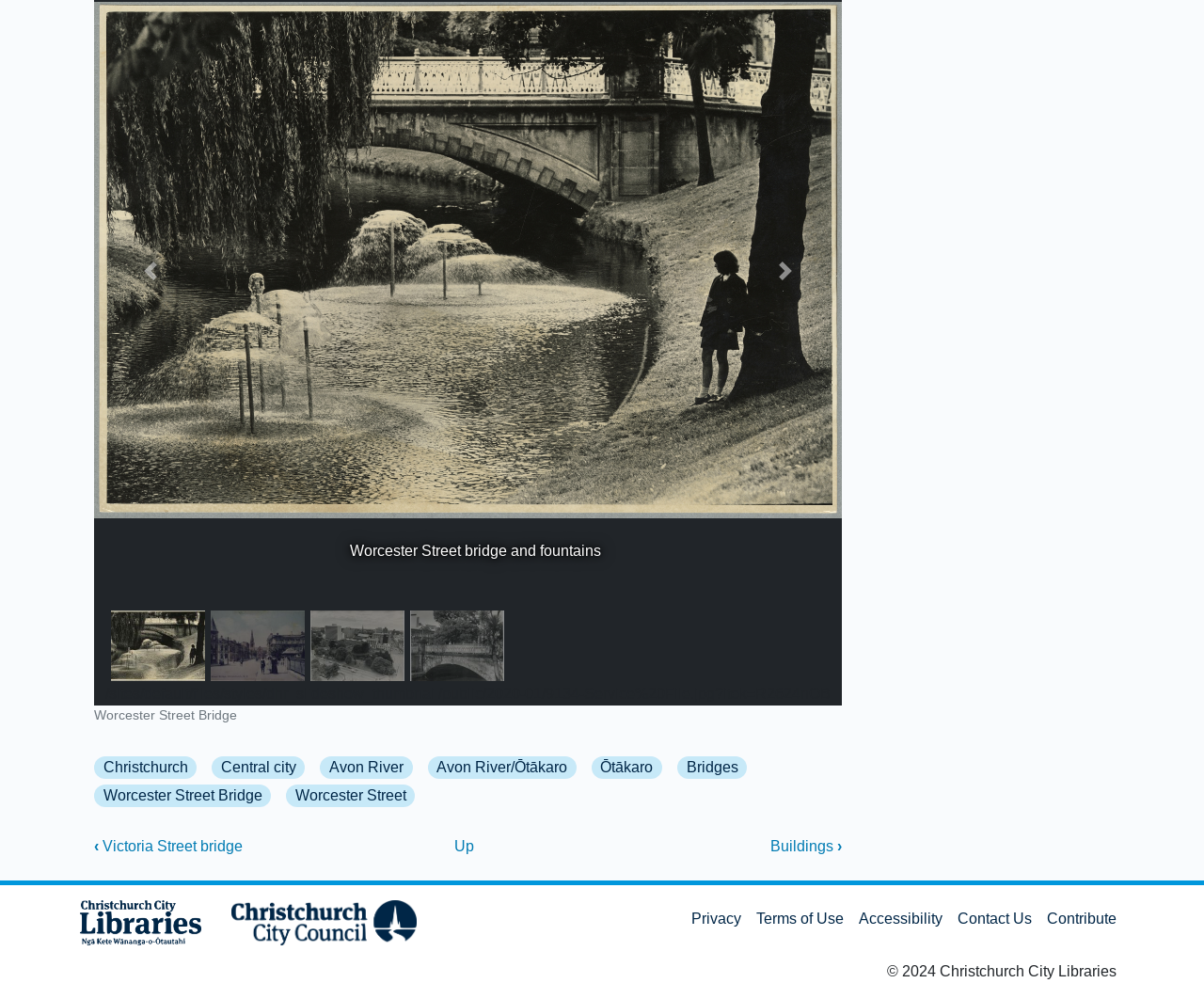Using the format (top-left x, top-left y, bottom-right x, bottom-right y), and given the element description, identify the bounding box coordinates within the screenshot: Bridges

[0.562, 0.757, 0.62, 0.78]